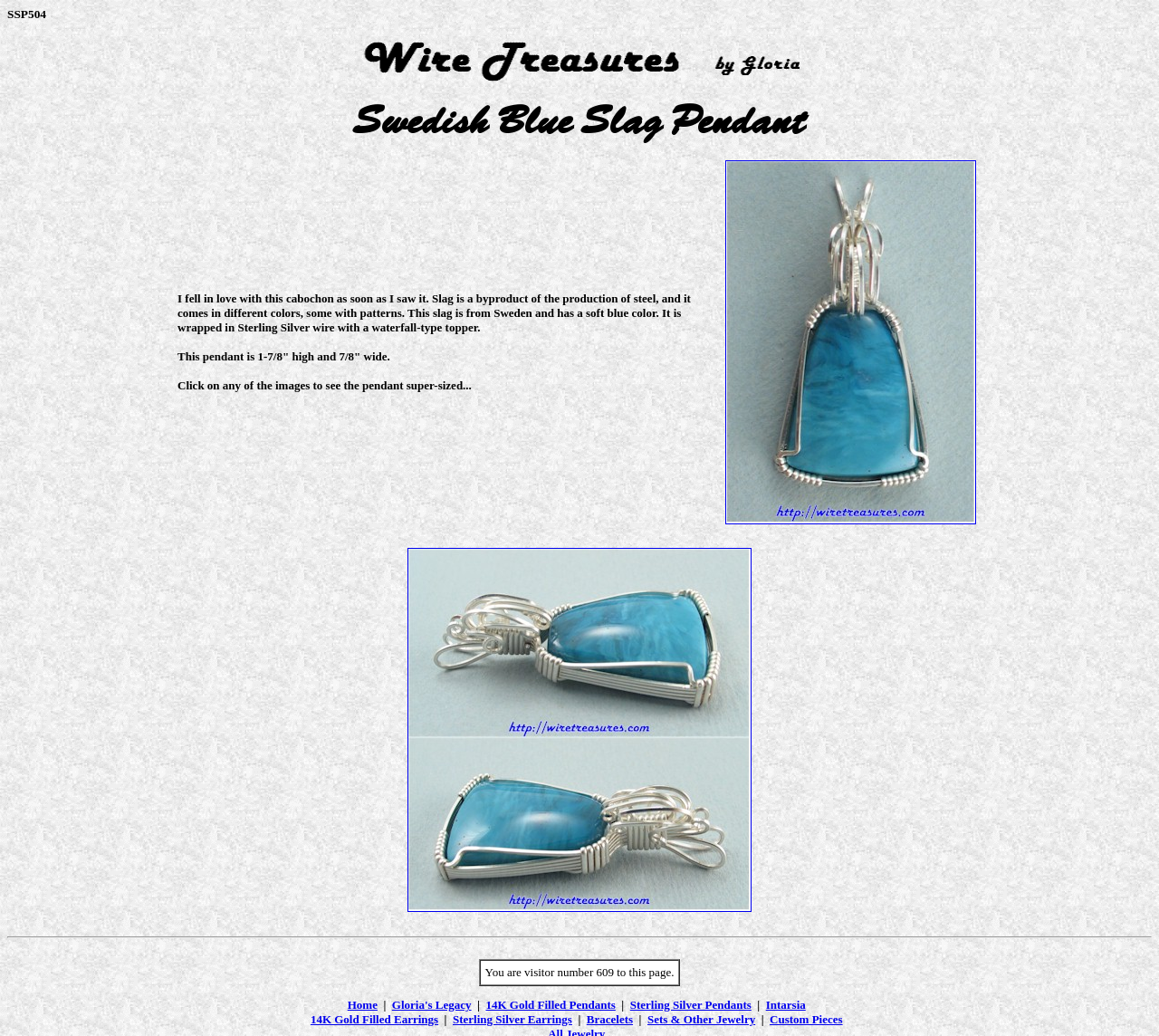Locate the bounding box coordinates of the clickable region to complete the following instruction: "View the Swedish Blue Slag Pendant image."

[0.626, 0.154, 0.842, 0.506]